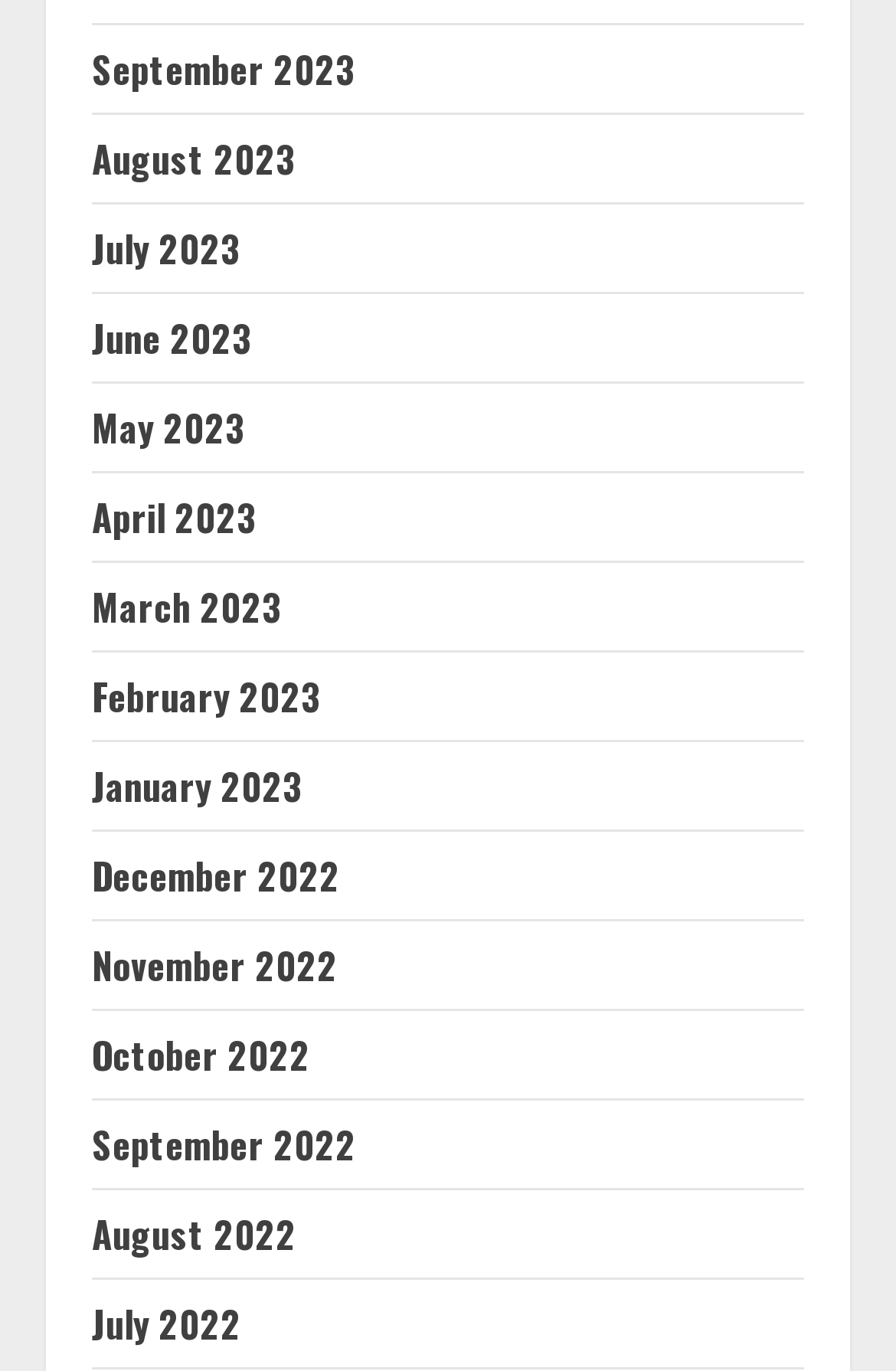Are the months listed in chronological order?
Look at the image and provide a short answer using one word or a phrase.

Yes